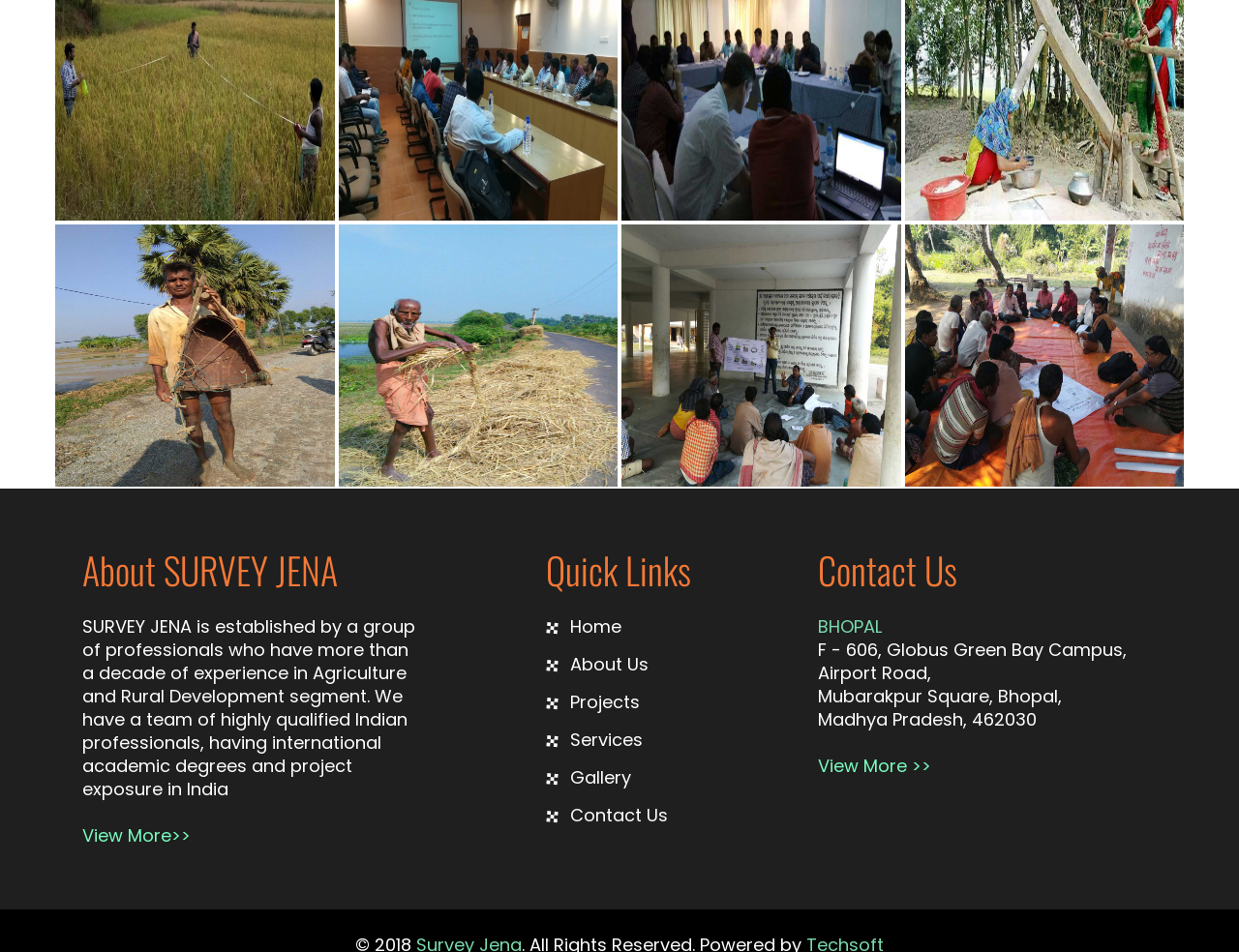Identify the bounding box for the described UI element. Provide the coordinates in (top-left x, top-left y, bottom-right x, bottom-right y) format with values ranging from 0 to 1: Projects

[0.46, 0.724, 0.516, 0.75]